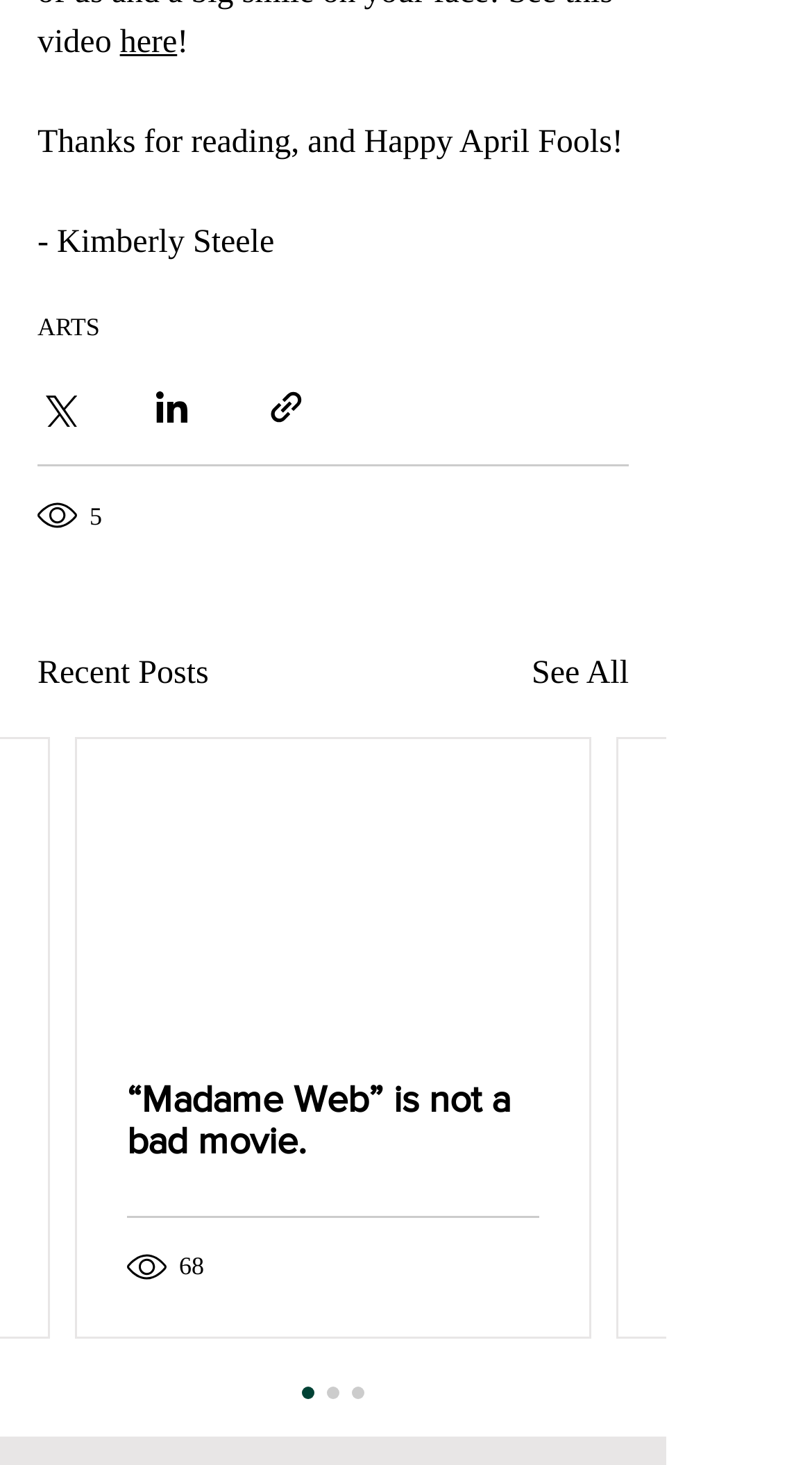Provide the bounding box coordinates, formatted as (top-left x, top-left y, bottom-right x, bottom-right y), with all values being floating point numbers between 0 and 1. Identify the bounding box of the UI element that matches the description: aria-label="Share via Twitter"

[0.046, 0.265, 0.095, 0.292]